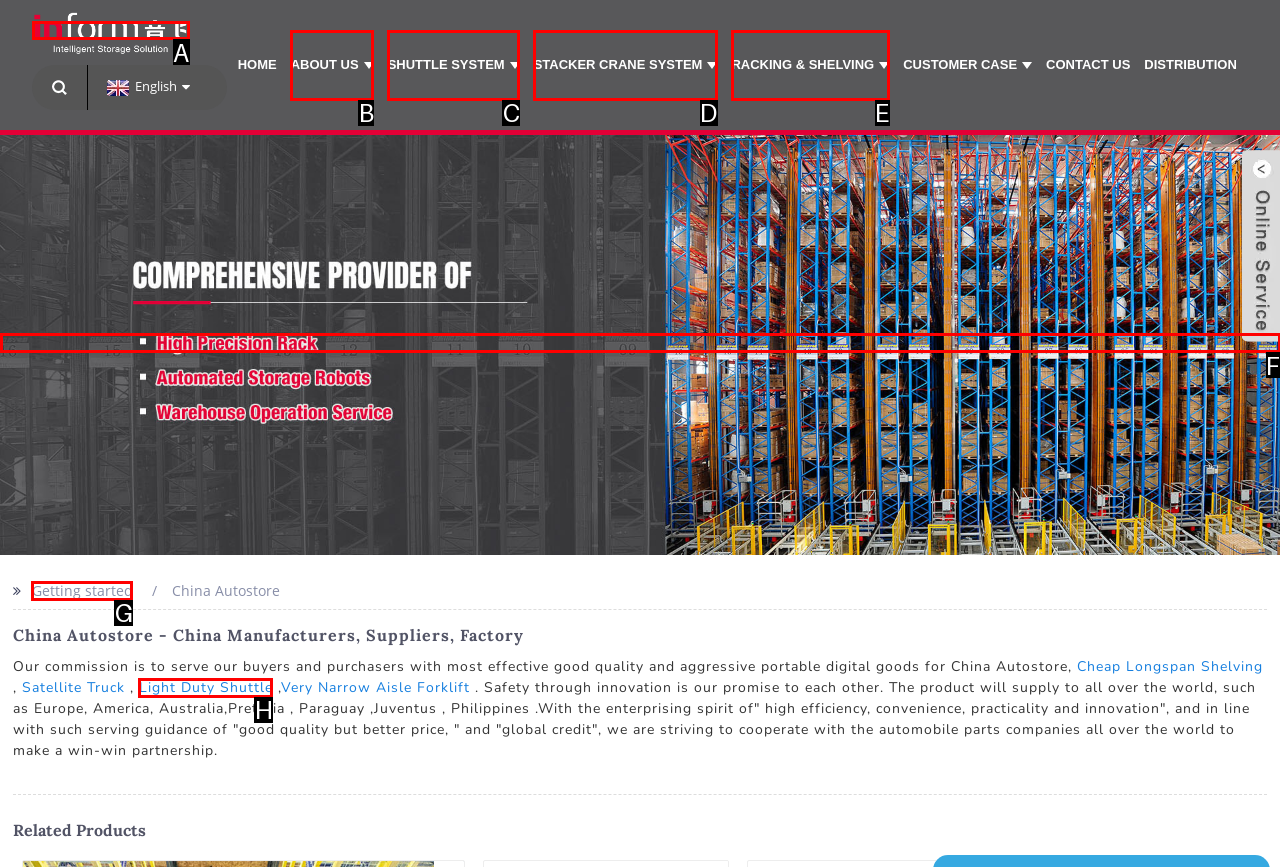Identify the appropriate choice to fulfill this task: Click the Inform Storage logo
Respond with the letter corresponding to the correct option.

A